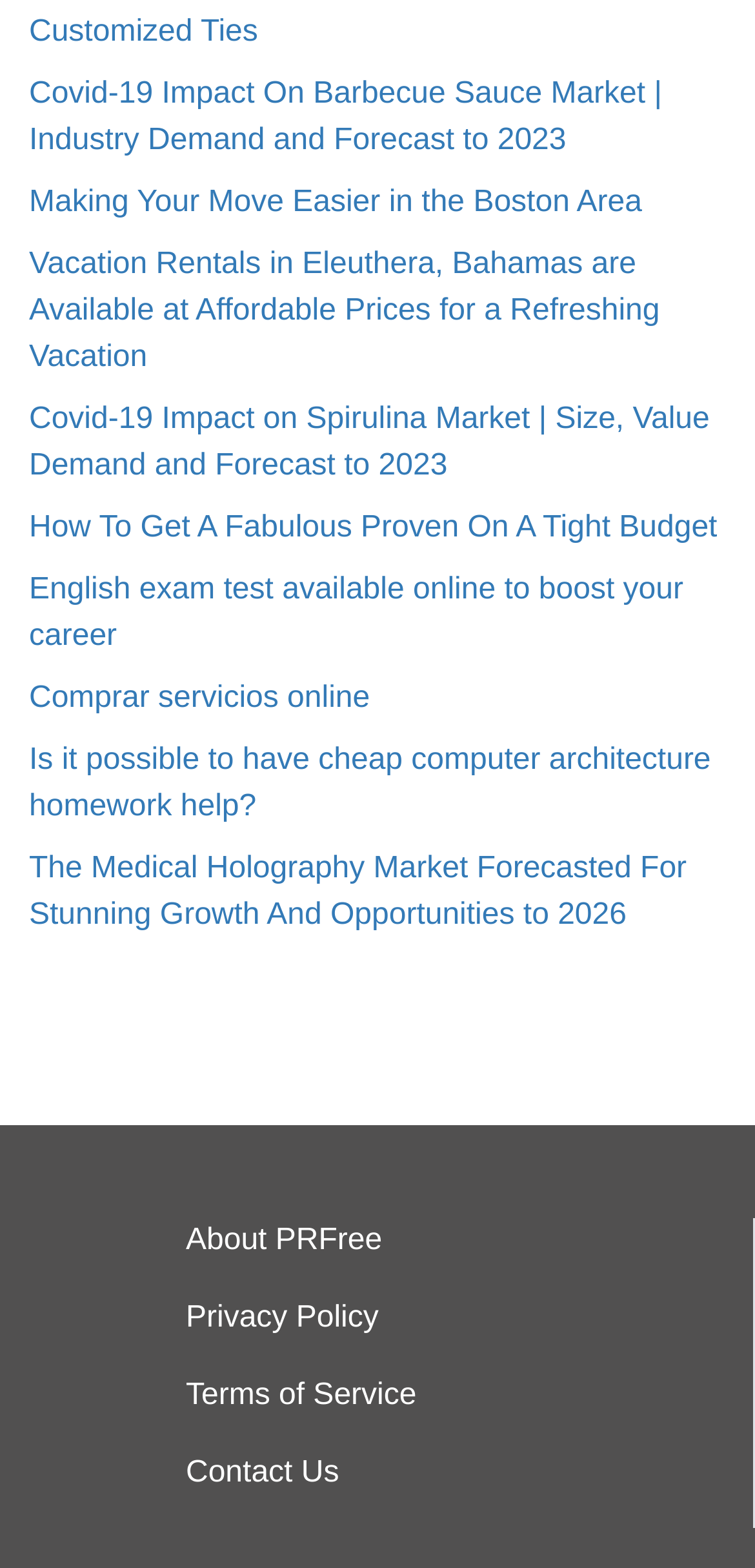Could you highlight the region that needs to be clicked to execute the instruction: "visit the link to apnews"?

[0.038, 0.036, 0.932, 0.145]